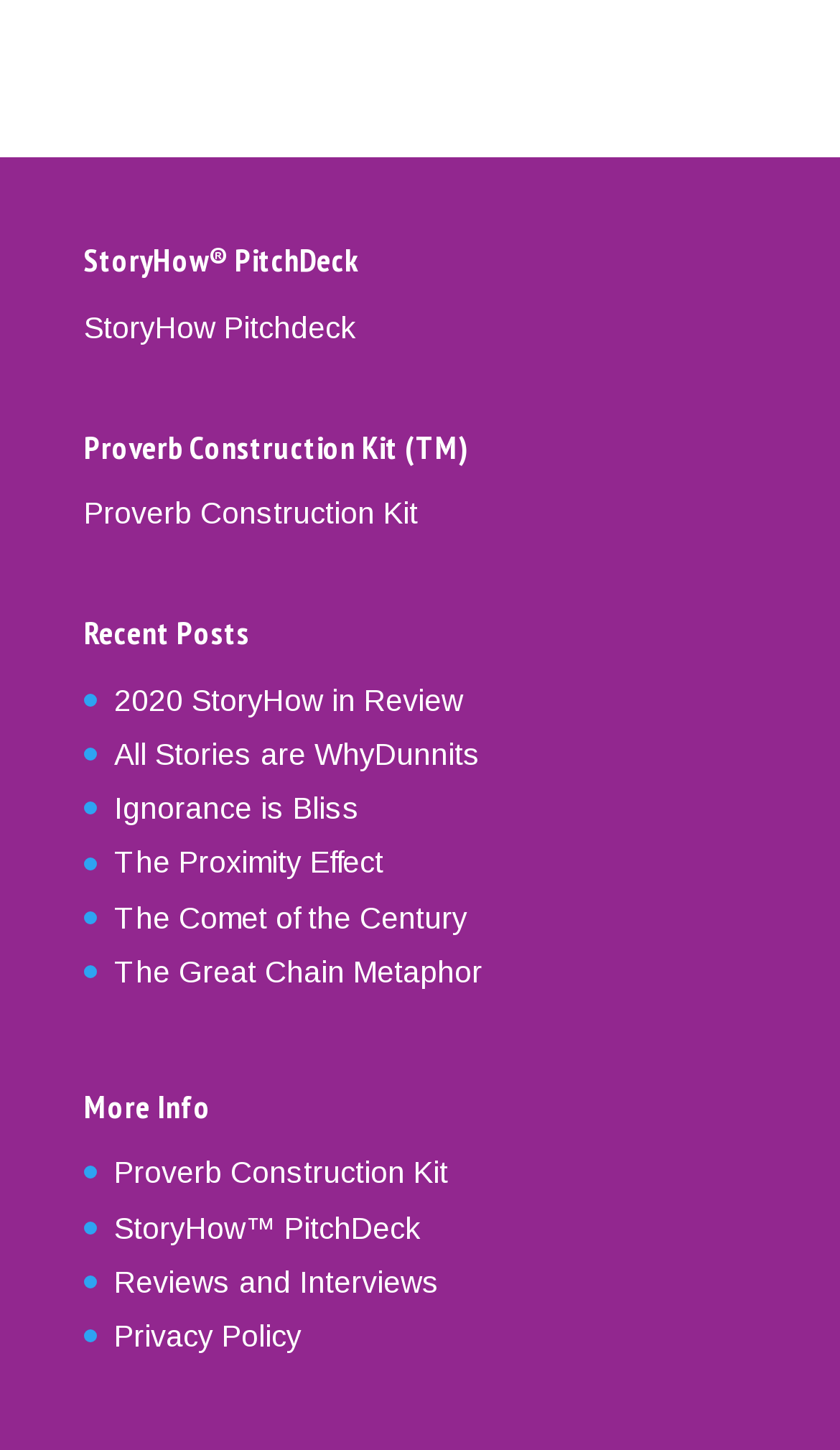Given the description "The Great Chain Metaphor", determine the bounding box of the corresponding UI element.

[0.136, 0.658, 0.574, 0.682]